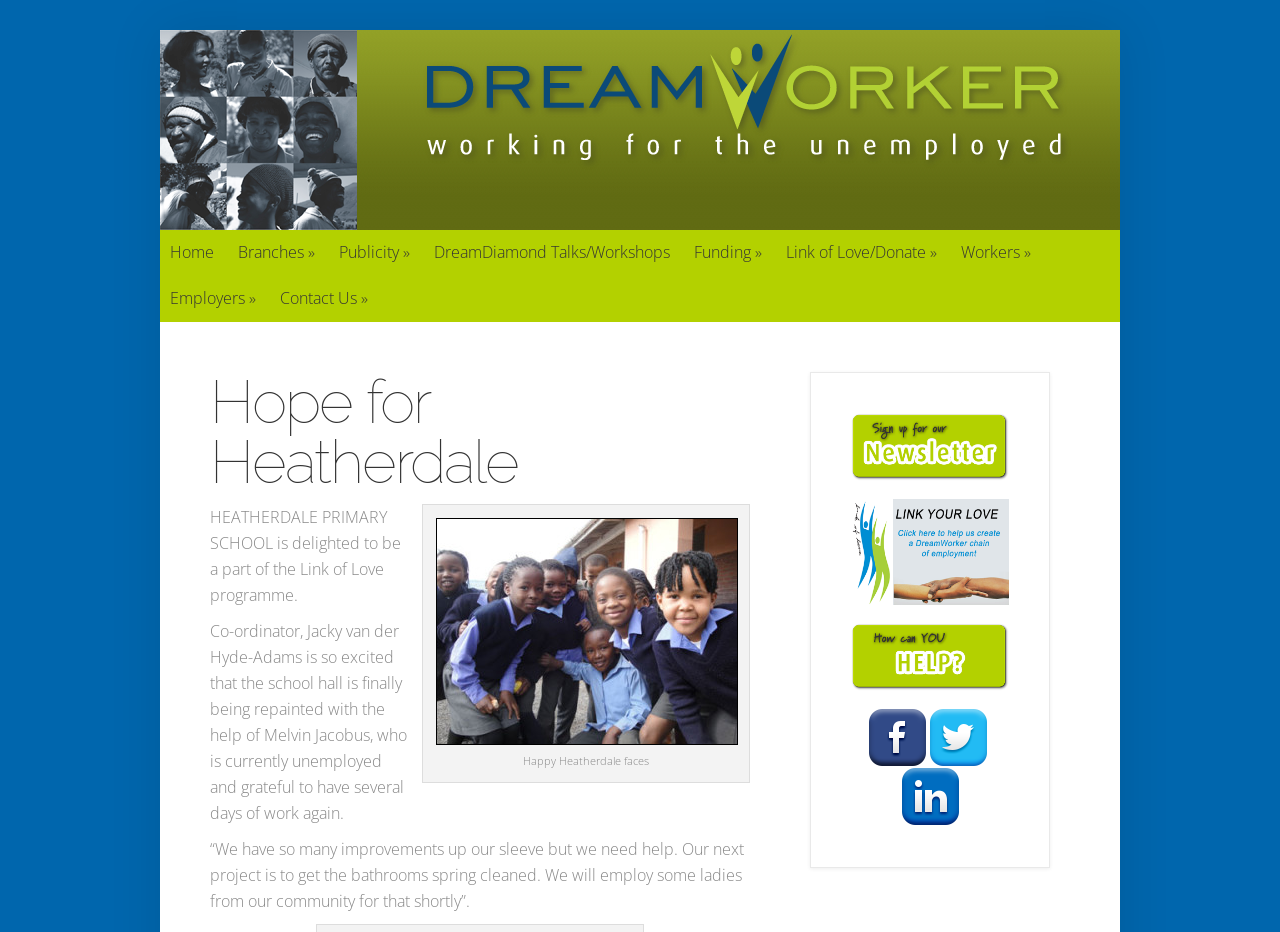Give a detailed explanation of the elements present on the webpage.

The webpage appears to be about Hope for Heatherdale, a program related to DreamWorker, an organization working for the unemployed. At the top of the page, there is a logo image with the text "DreamWorker - working for the unemployed". Below the logo, there is a navigation menu with 9 links, including "Home", "Branches", "Publicity", "DreamDiamond Talks/Workshops", "Funding", "Link of Love/Donate", "Workers", "Employers", and "Contact Us".

The main content of the page is divided into two sections. On the left side, there is a heading "Hope for Heatherdale" followed by a paragraph of text describing Heatherdale Primary School's participation in the Link of Love program. The text mentions the school's coordinator, Jacky van der Hyde-Adams, and their excitement about the school hall being repainted with the help of Melvin Jacobus, an unemployed individual. The text also mentions the school's future plans, including spring cleaning the bathrooms and employing ladies from the community.

On the right side of the page, there is an image of "heatherdalefaces" with a caption "Happy Heatherdale faces". Below the image, there are several links and images, which appear to be related to the Link of Love program or Heatherdale Primary School. Some of these links have accompanying images, but the images do not have descriptive text.

Overall, the webpage seems to be promoting the Link of Love program and its partnership with Heatherdale Primary School, highlighting the positive impact of the program on the community.